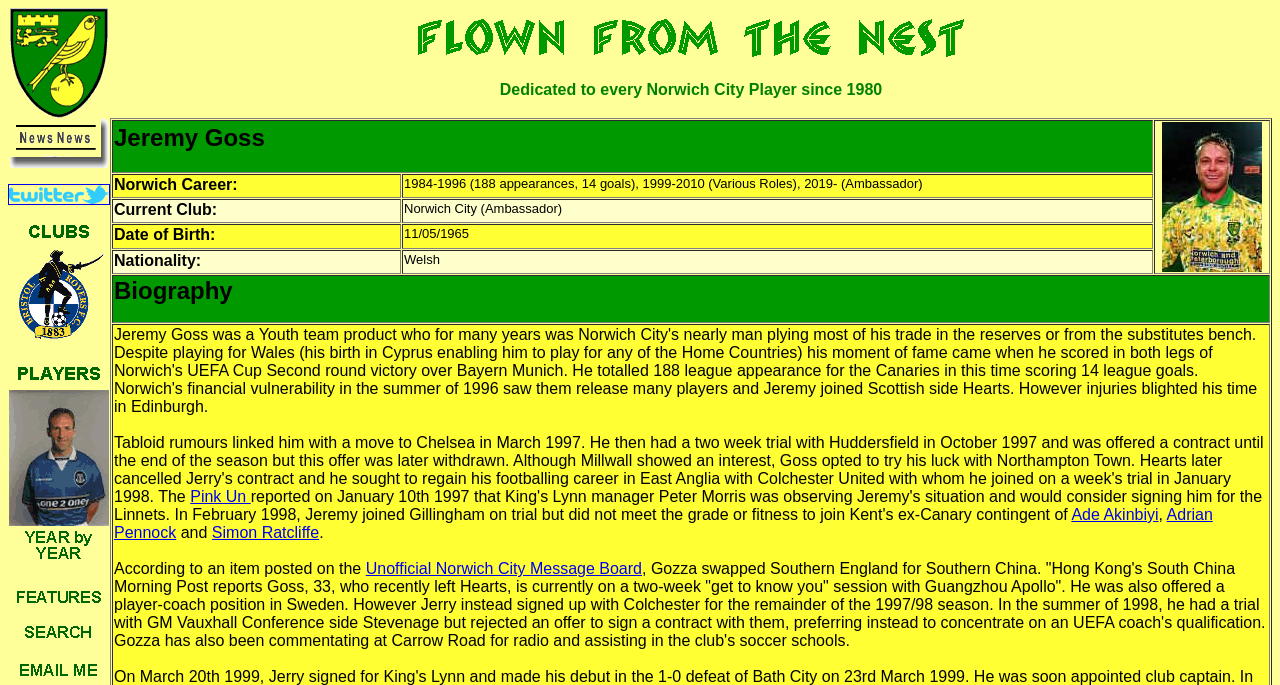Respond concisely with one word or phrase to the following query:
What is the nationality of Jeremy Goss?

Welsh